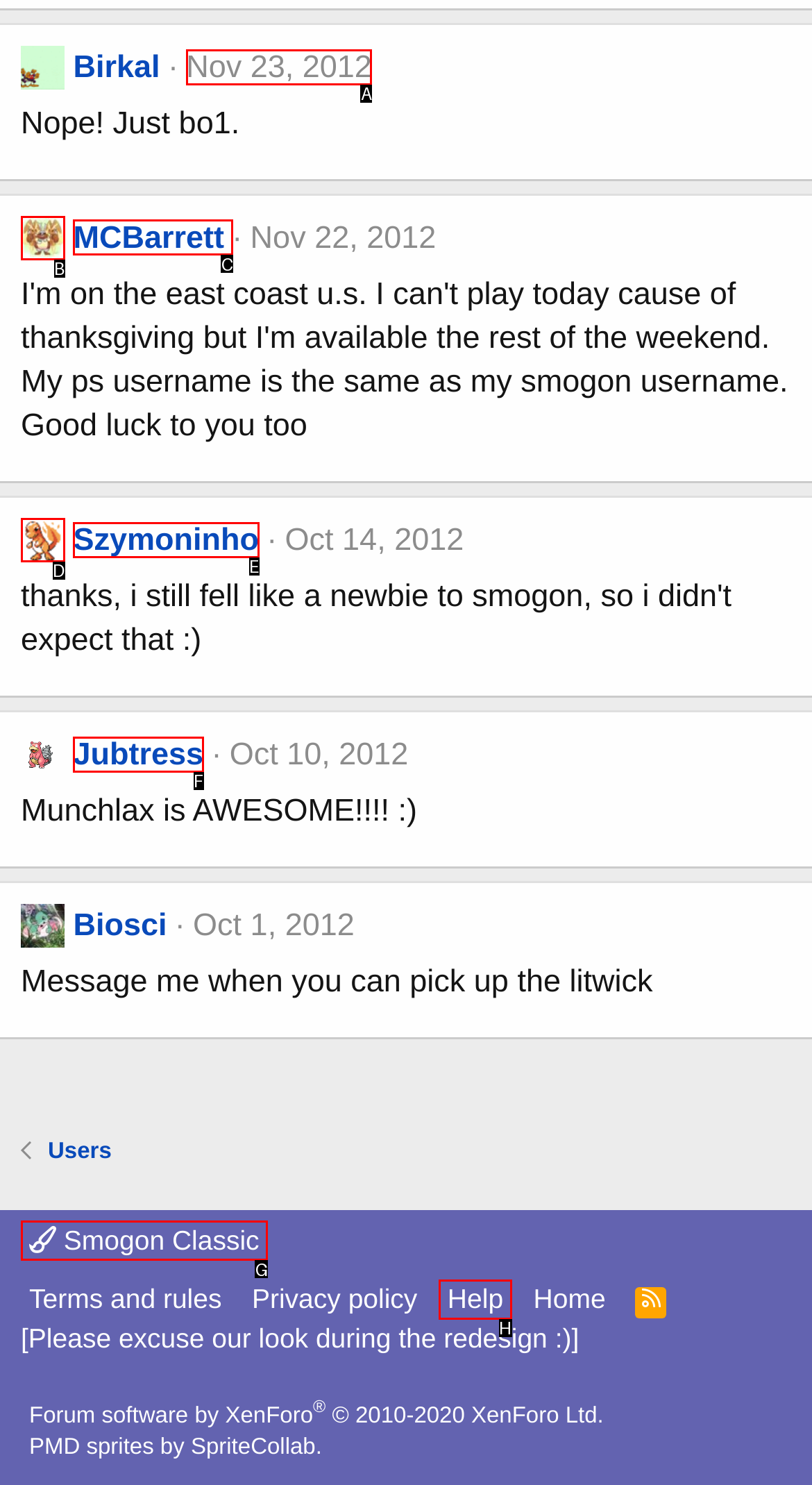Identify the letter of the UI element you should interact with to perform the task: View the post from MCBarrett
Reply with the appropriate letter of the option.

C